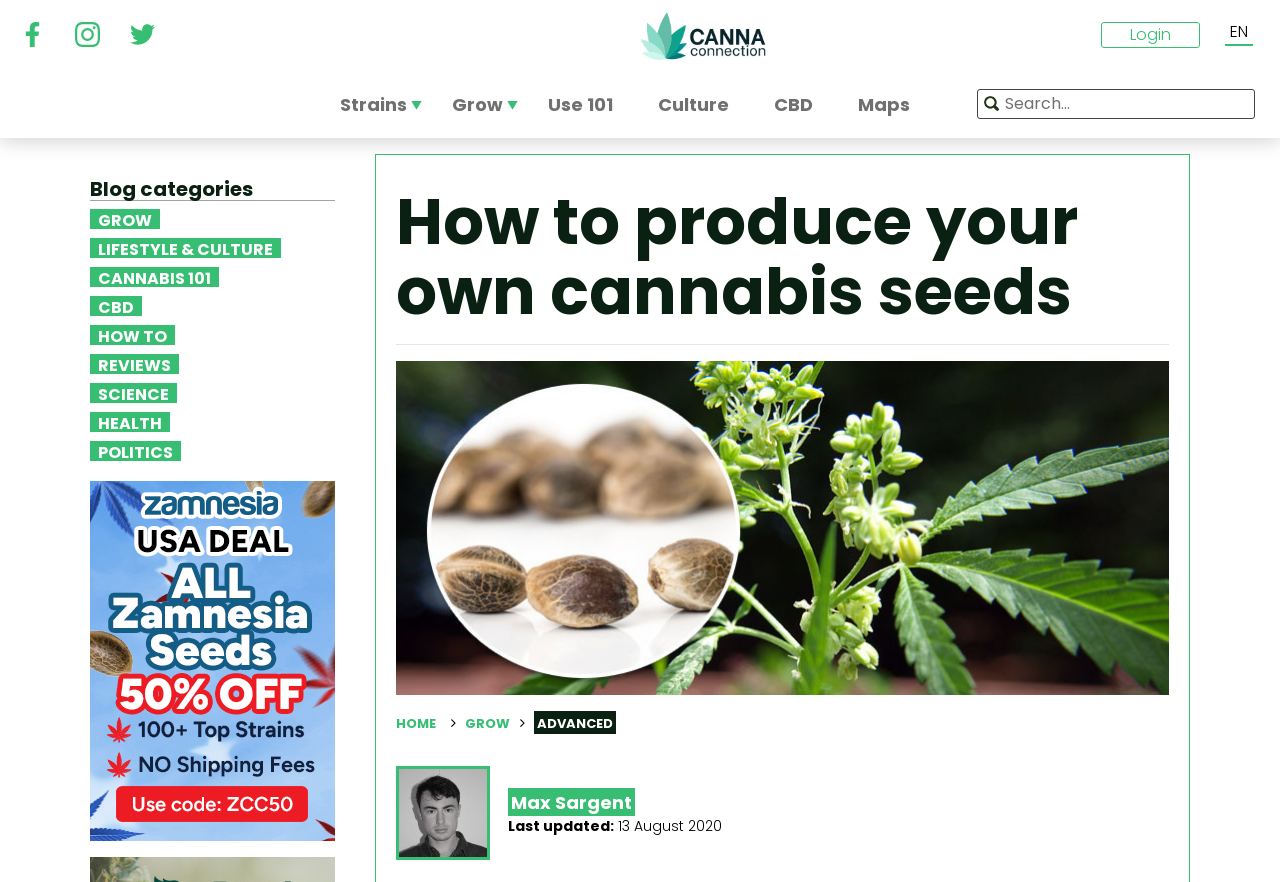Highlight the bounding box coordinates of the element that should be clicked to carry out the following instruction: "Read the article 'The Unseen Guardian: Exploring the Small Wireless WiFi Camera Hidden Spy Security Cameras'". The coordinates must be given as four float numbers ranging from 0 to 1, i.e., [left, top, right, bottom].

None